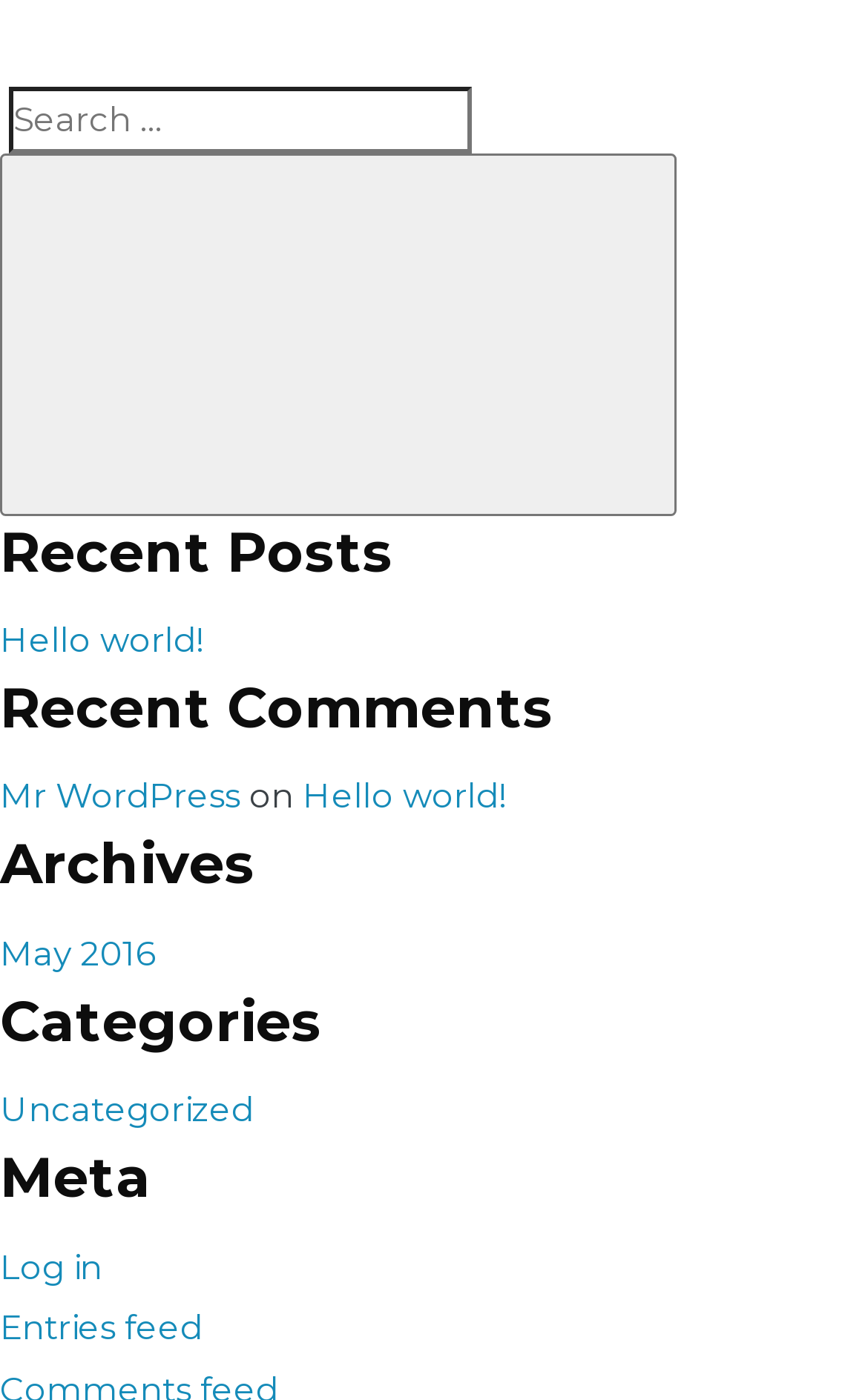Respond to the following question using a concise word or phrase: 
What type of content is listed under 'Recent Posts'?

Blog posts